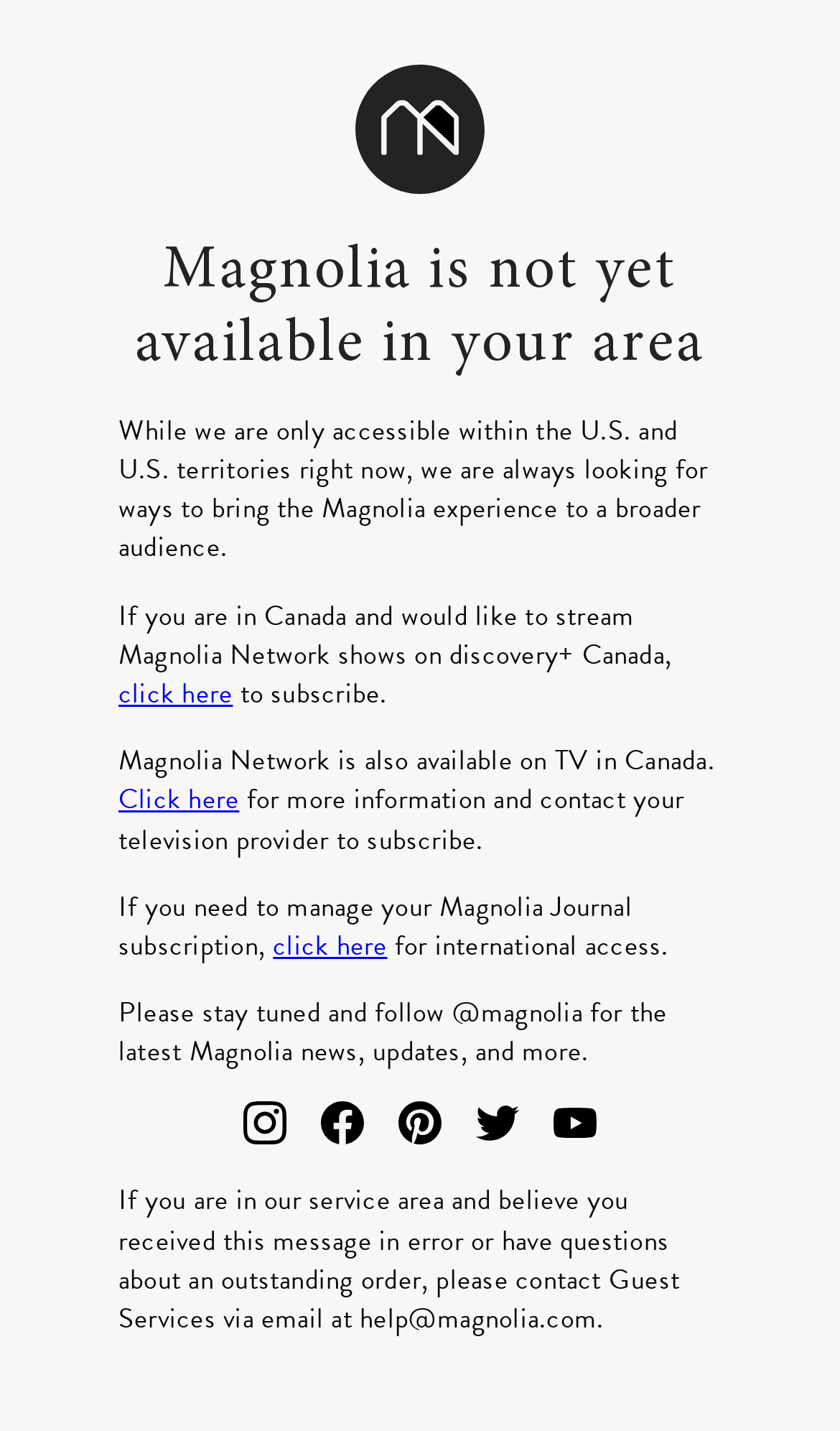Detail the features and information presented on the webpage.

The webpage appears to be a message from Magnolia Network, informing users that the service is not yet available in their area. At the top of the page, there is a prominent image, taking up about a quarter of the screen. Below the image, there is a heading that reads "Magnolia is not yet available in your area".

The main content of the page is divided into several paragraphs of text, which explain the current limitations of the service and provide information on how to access Magnolia Network content in Canada. The text is organized in a clear and readable format, with each paragraph separated by a small gap.

There are three links on the page, each with a brief description of what they lead to. The first link is for users in Canada who want to stream Magnolia Network shows on discovery+ Canada. The second link provides more information on how to access Magnolia Network on TV in Canada. The third link is for managing Magnolia Journal subscriptions.

At the bottom of the page, there are four social media buttons, each with an accompanying image, allowing users to follow Magnolia on Instagram, Facebook, Pinterest, and Twitter. Finally, there is a paragraph of text with a link to contact Guest Services via email for users who have questions or concerns about their service.

Overall, the page is well-organized and easy to navigate, with clear headings and concise text that effectively communicates the message to users.